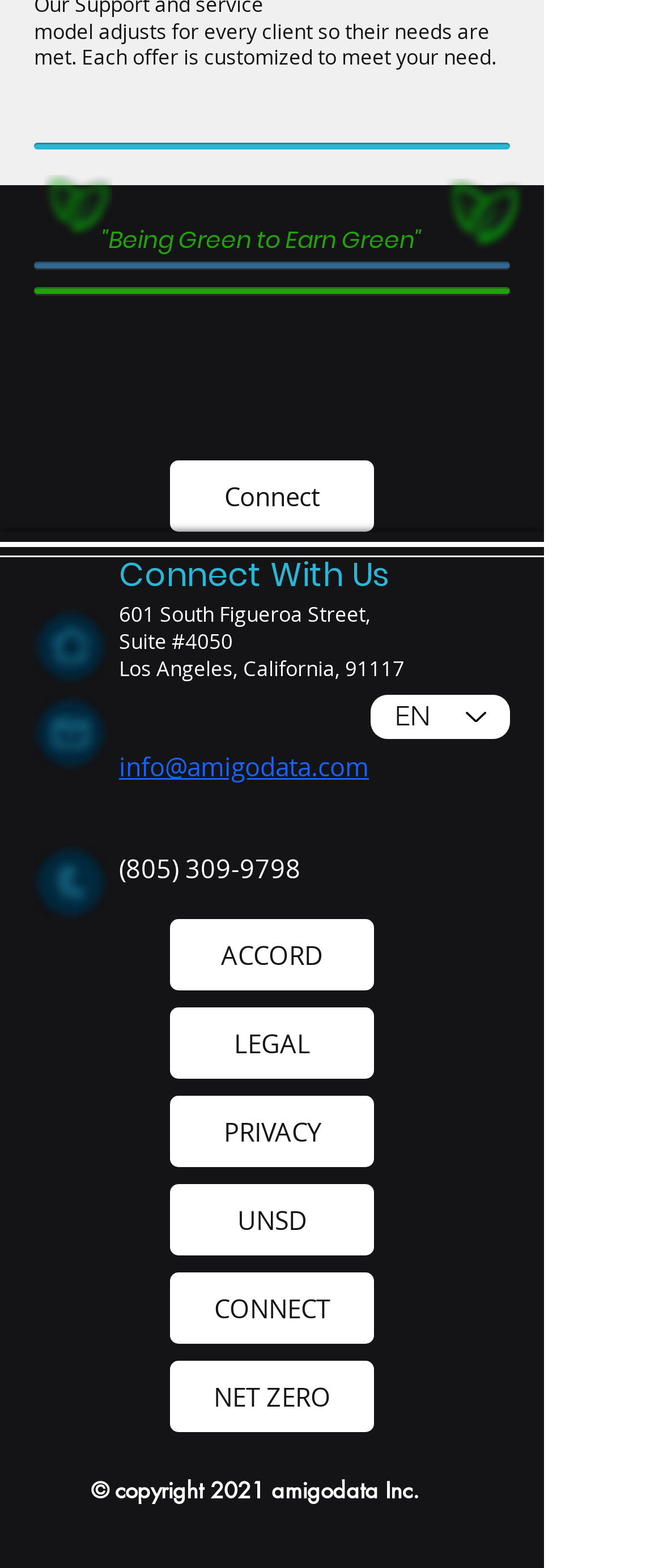Specify the bounding box coordinates of the area that needs to be clicked to achieve the following instruction: "Visit the Accord page".

[0.256, 0.586, 0.564, 0.632]